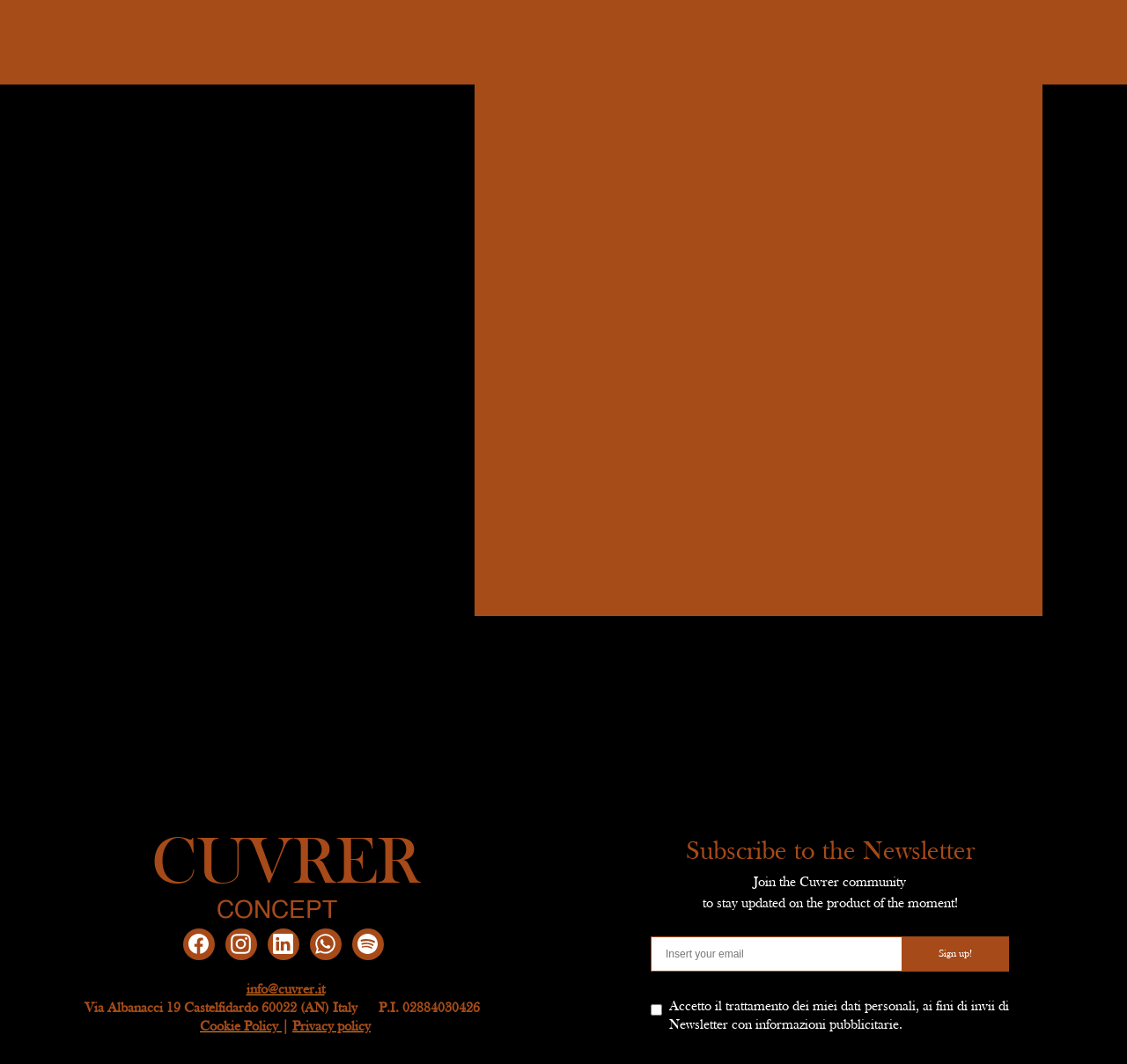Respond with a single word or phrase:
What is the button in the 'Subscribe to the Newsletter' section for?

Sign up!